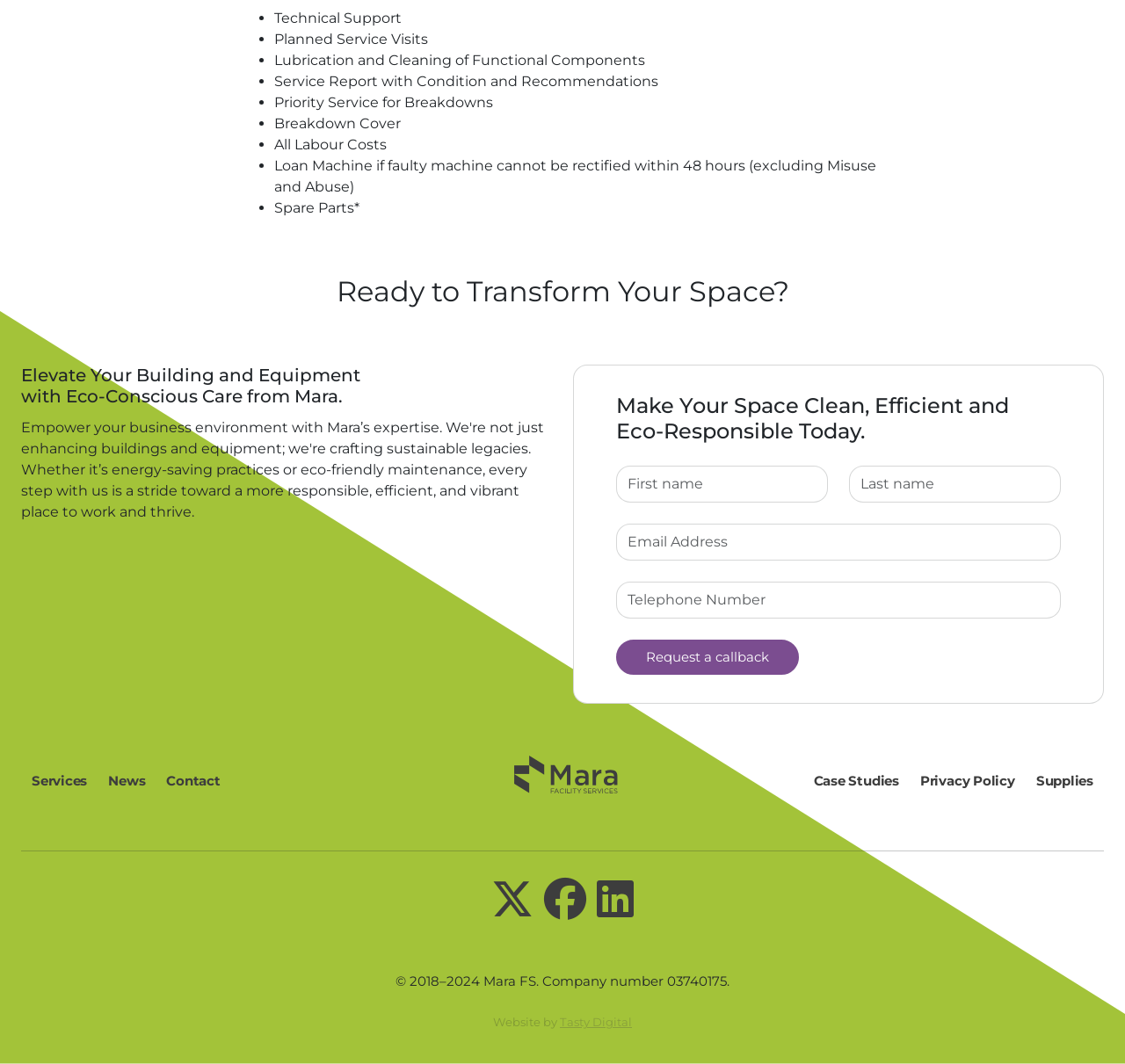Give the bounding box coordinates for the element described as: "aria-label="Mara Facilities Services"".

[0.457, 0.711, 0.551, 0.748]